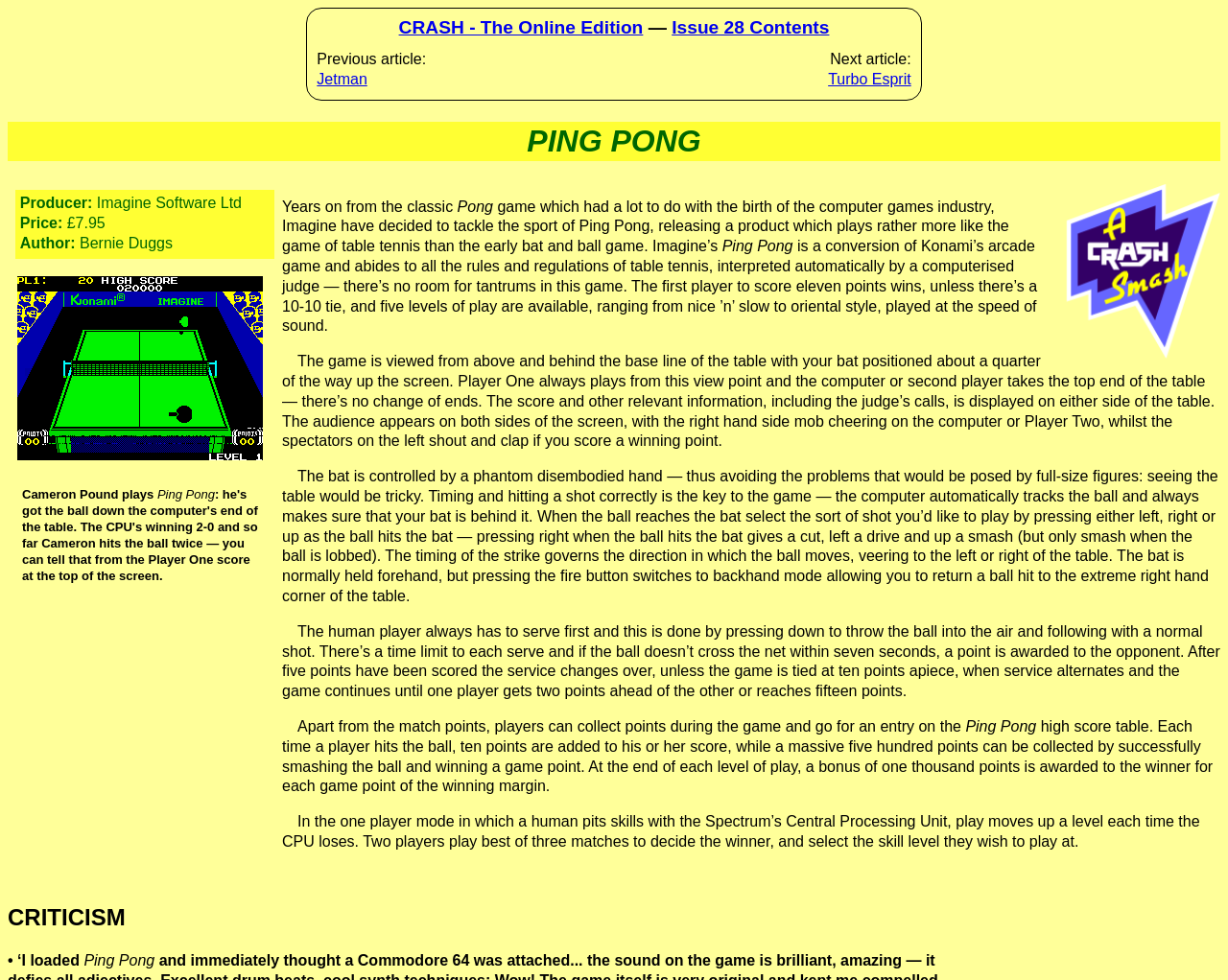By analyzing the image, answer the following question with a detailed response: How many points are awarded for successfully smashing the ball and winning a game point?

According to the article, each time a player hits the ball, ten points are added to their score, and a massive five hundred points can be collected by successfully smashing the ball and winning a game point.